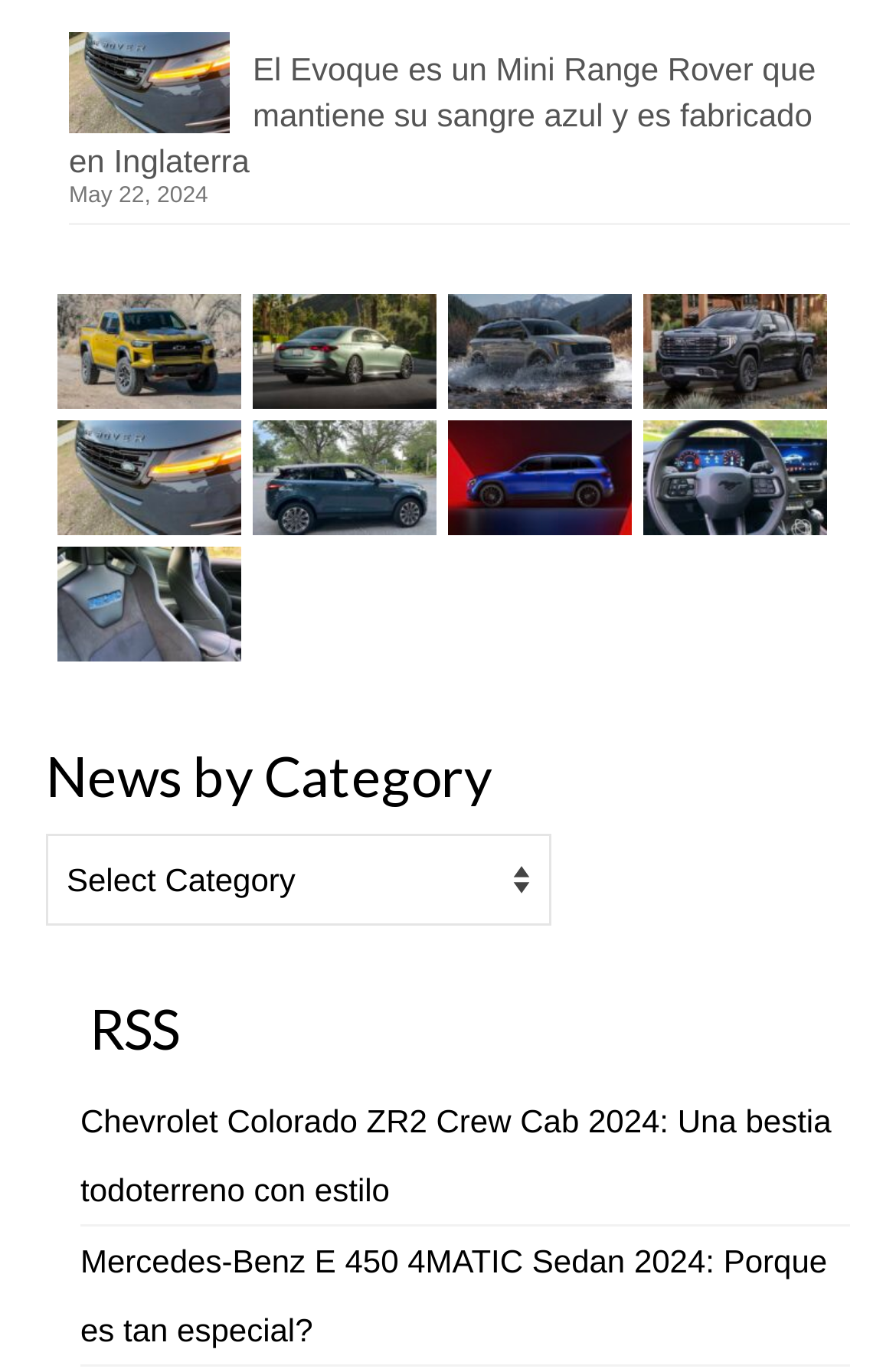Please identify the bounding box coordinates of the element that needs to be clicked to perform the following instruction: "Read about the Chevrolet Colorado ZR2 Crew Cab 2024".

[0.051, 0.214, 0.269, 0.298]